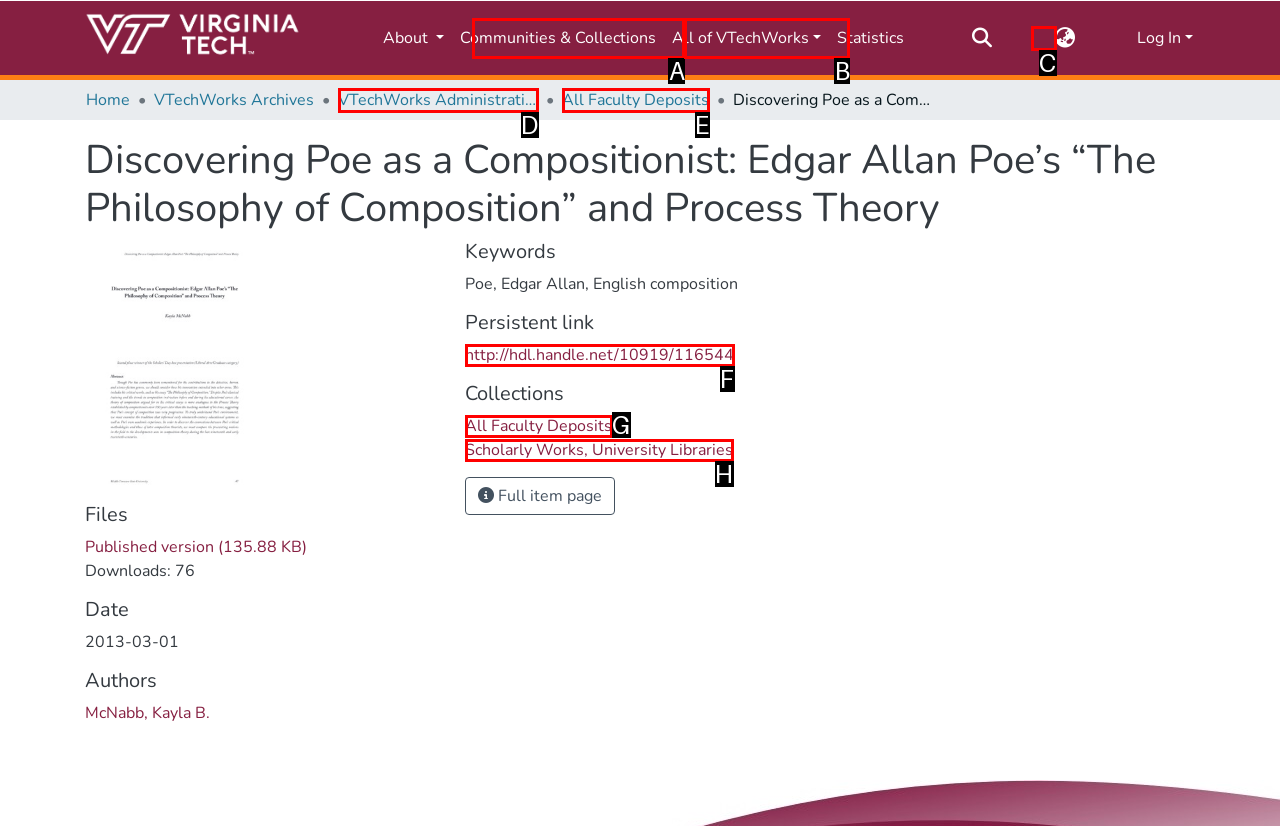Identify the HTML element that corresponds to the description: Communities & Collections Provide the letter of the matching option directly from the choices.

A